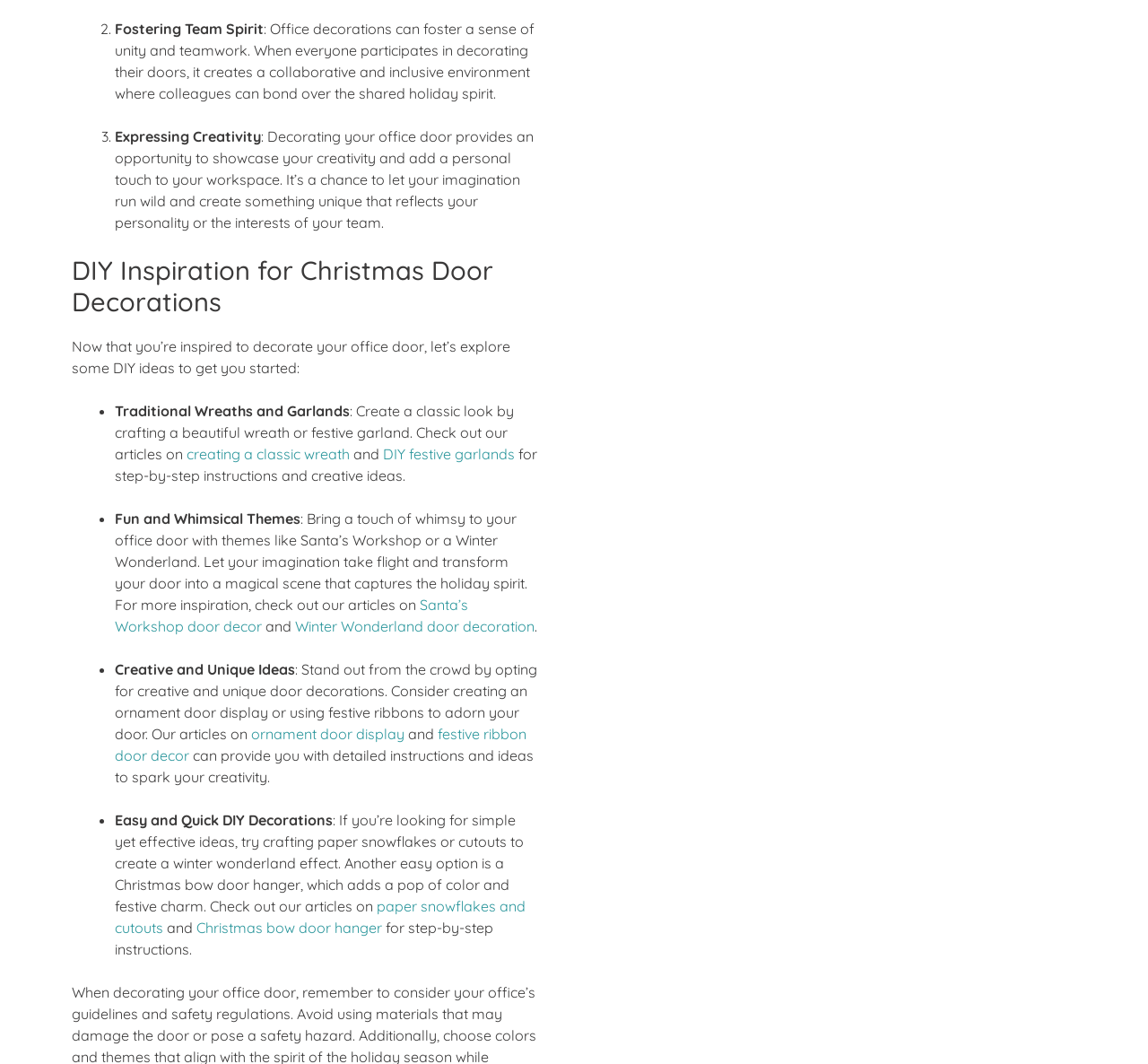What is the benefit of decorating your office door?
Please provide a detailed and thorough answer to the question.

Decorating your office door provides an opportunity to showcase your creativity and add a personal touch to your workspace, allowing you to let your imagination run wild and create something unique that reflects your personality or the interests of your team.